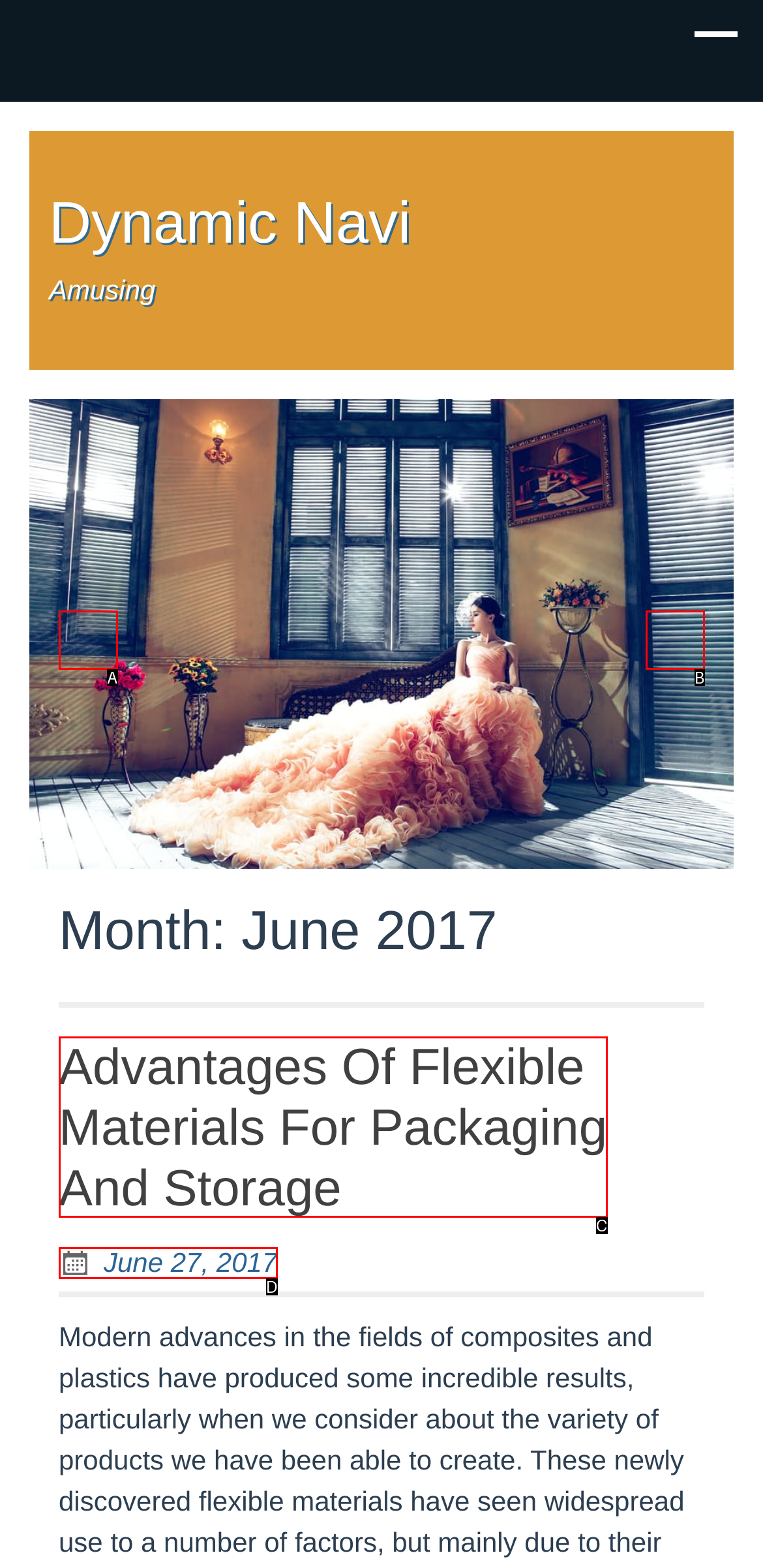Given the description: News/Update, select the HTML element that matches it best. Reply with the letter of the chosen option directly.

None